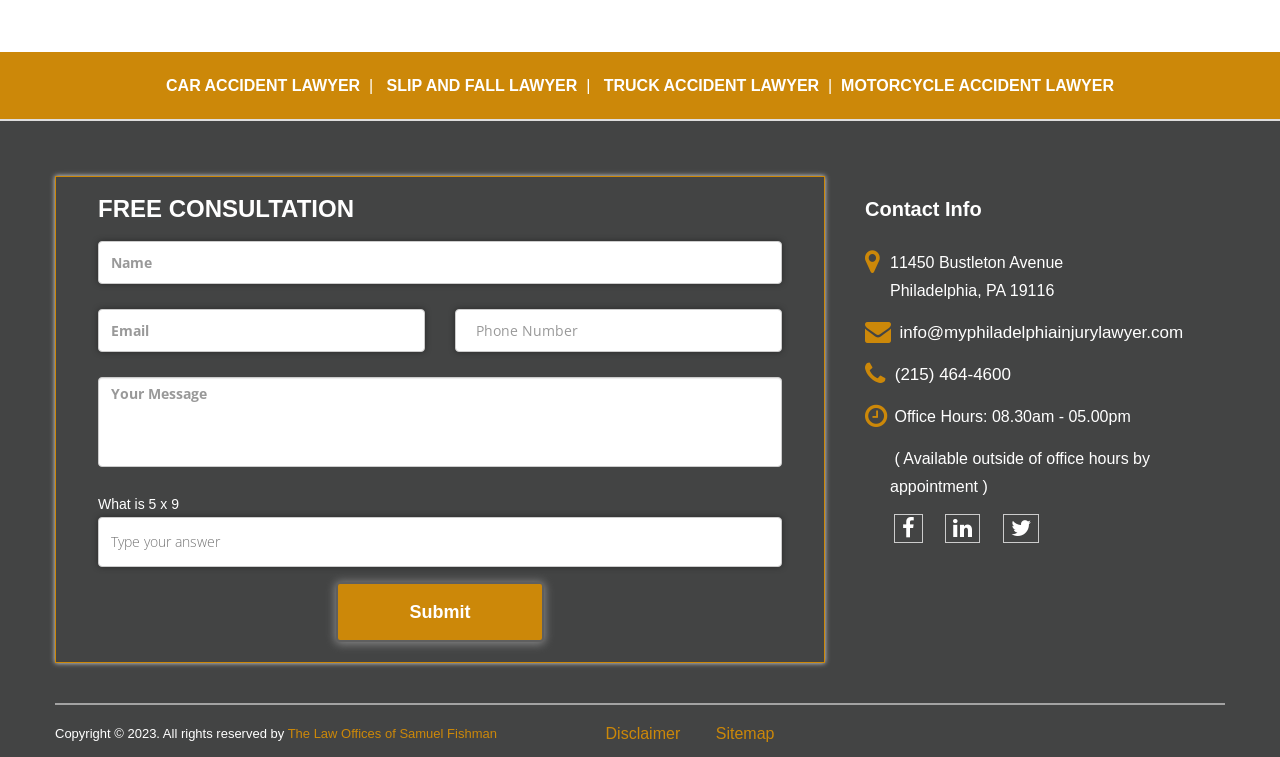Based on the visual content of the image, answer the question thoroughly: What are the office hours of the law office?

The office hours of the law office are mentioned in the 'Contact Info' section of the webpage, which are '08.30am - 05.00pm' and also mentions that they are available outside of office hours by appointment.